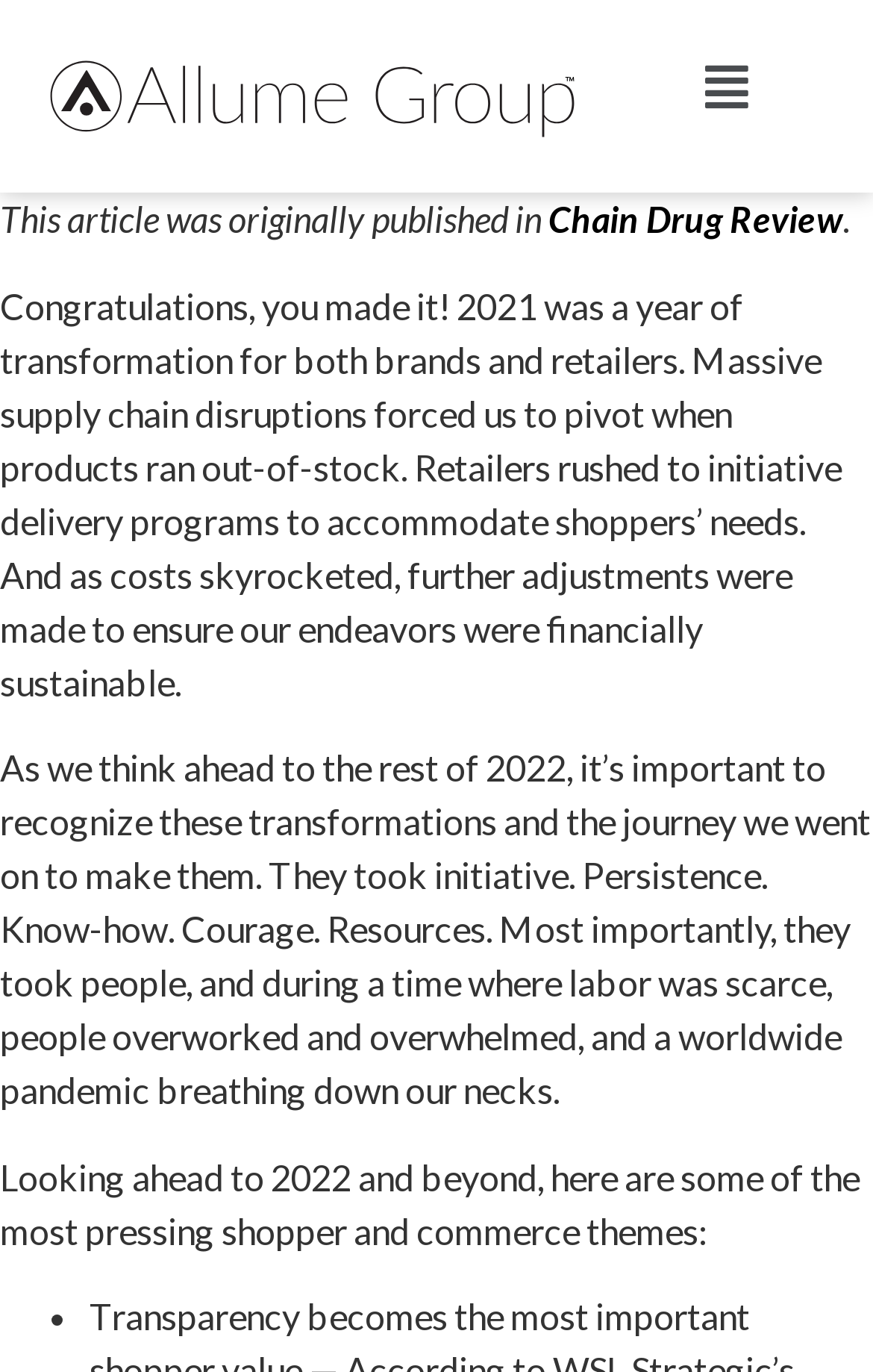Summarize the webpage in an elaborate manner.

The webpage appears to be an article discussing consumer and commerce trends for retailers. At the top, there is a link on the left side and a button labeled "Menu" on the right side. Below this, there is a brief description stating that the article was originally published in Chain Drug Review, with a link to the publication's name.

The main content of the article is divided into three paragraphs. The first paragraph discusses the challenges faced by brands and retailers in 2021, including supply chain disruptions and the need to adapt to changing circumstances. The second paragraph reflects on the efforts made to overcome these challenges, highlighting the importance of initiative, persistence, and courage.

The third paragraph introduces the main topic of the article, which is to explore the most pressing shopper and commerce themes for 2022 and beyond. This is followed by a list, indicated by a bullet point, although the contents of the list are not specified in the provided accessibility tree. Overall, the webpage appears to be a thought-provoking article that explores the trends and challenges facing retailers in the current market.